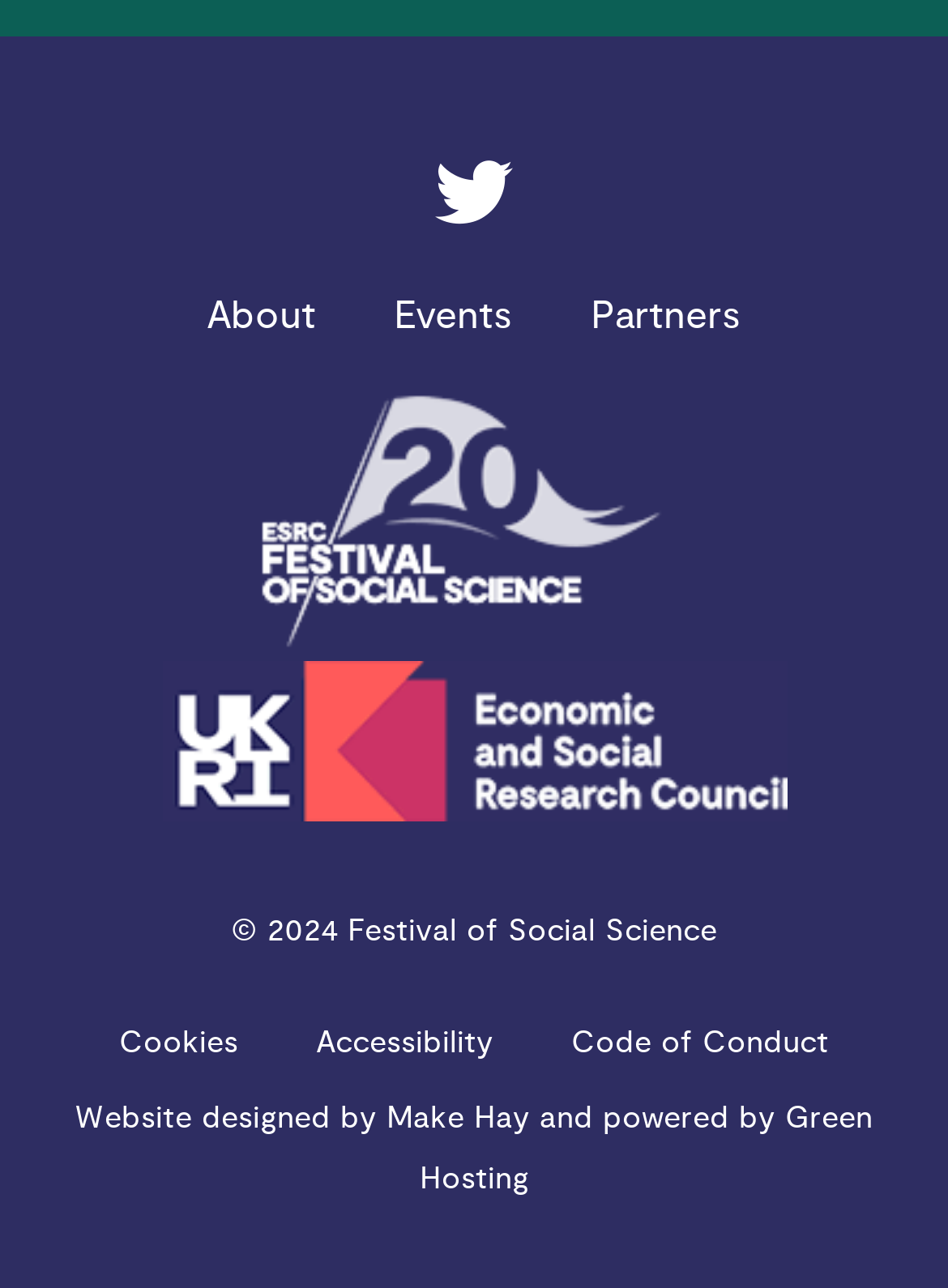Determine the bounding box for the UI element that matches this description: "ESRC on Twitter".

[0.459, 0.143, 0.541, 0.181]